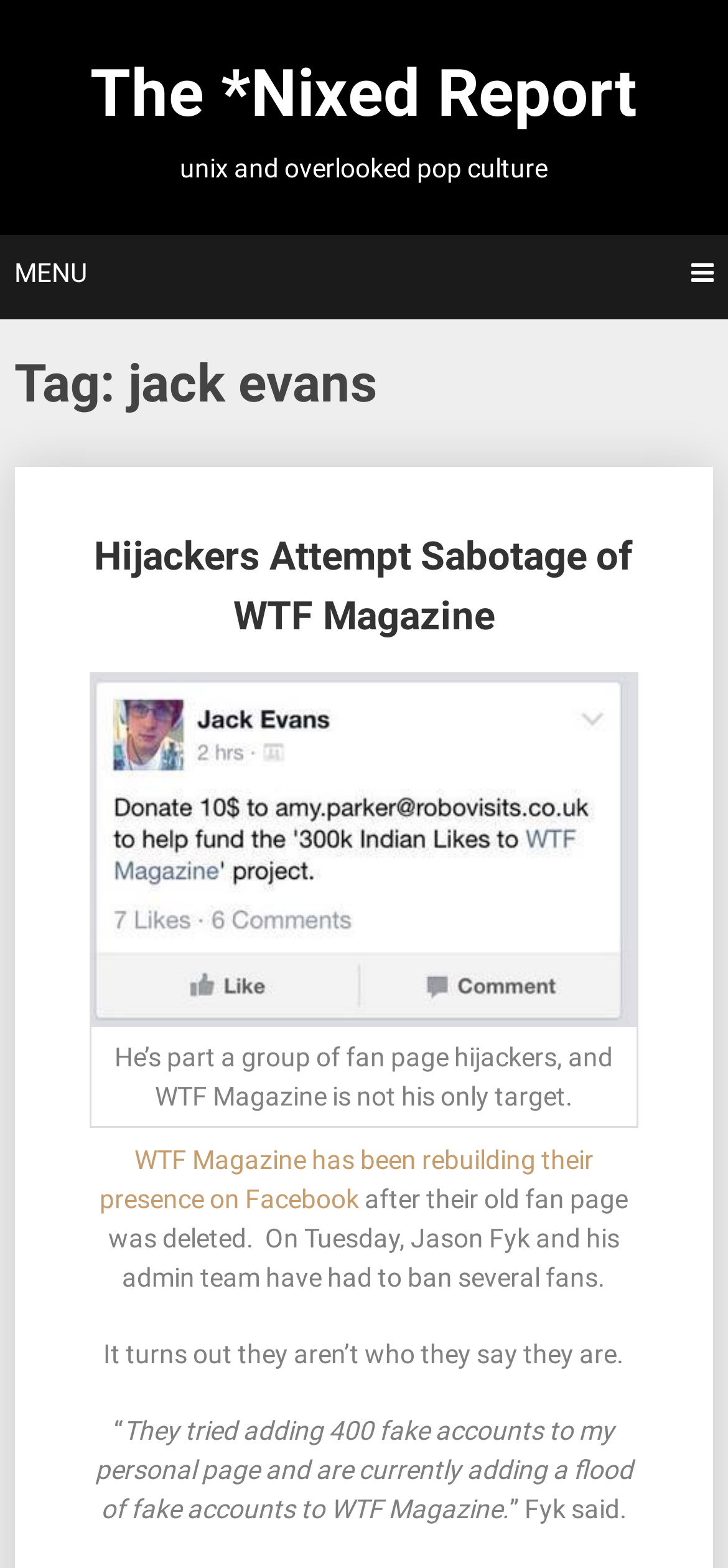Describe all visible elements and their arrangement on the webpage.

The webpage is about "The *Nixed Report" and appears to be a blog or news article page. At the top, there is a heading with the title "The *Nixed Report" which is also a link. Below it, there is a static text describing the content of the page, "unix and overlooked pop culture". 

On the top left, there is a menu link labeled "MENU" with an icon. 

The main content of the page is divided into sections. The first section has a heading "Tag: jack evans" and contains an article about "Hijackers Attempt Sabotage of WTF Magazine". The article has a heading, a link to the article, and a figure with an image of a message from a fake Facebook account. The image has a caption describing the content of the image. 

Below the image, there are several paragraphs of text describing the situation, including quotes from Jason Fyk, the admin of WTF Magazine. The text explains that the magazine's fan page was hijacked and deleted, and the admin team has been banning fake accounts.

At the bottom of the page, there is a heading "Posts navigation" which seems to be a navigation link to other posts or pages.